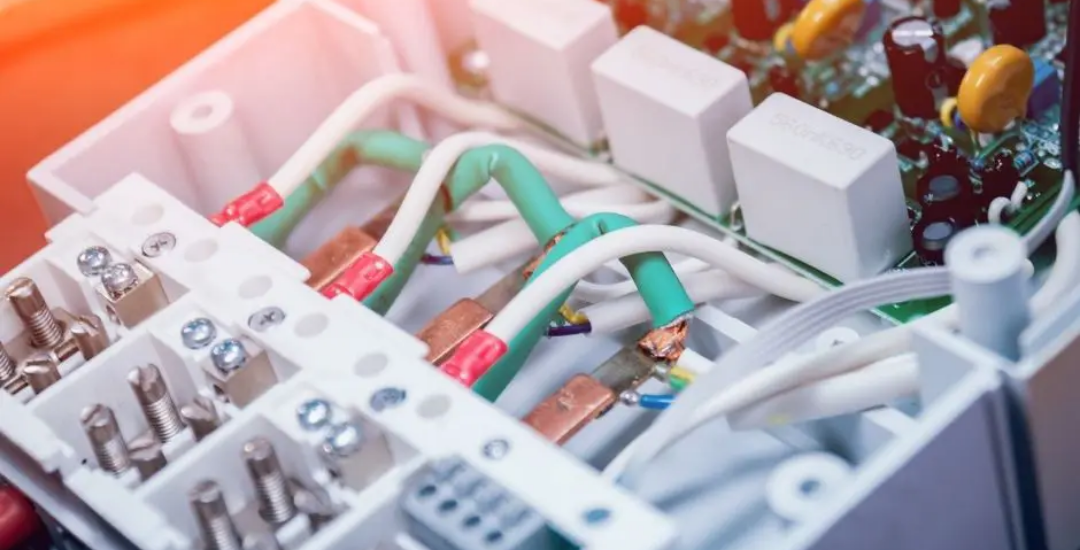Give a one-word or one-phrase response to the question:
What is the purpose of the relay boxes?

Controlling electricity flow